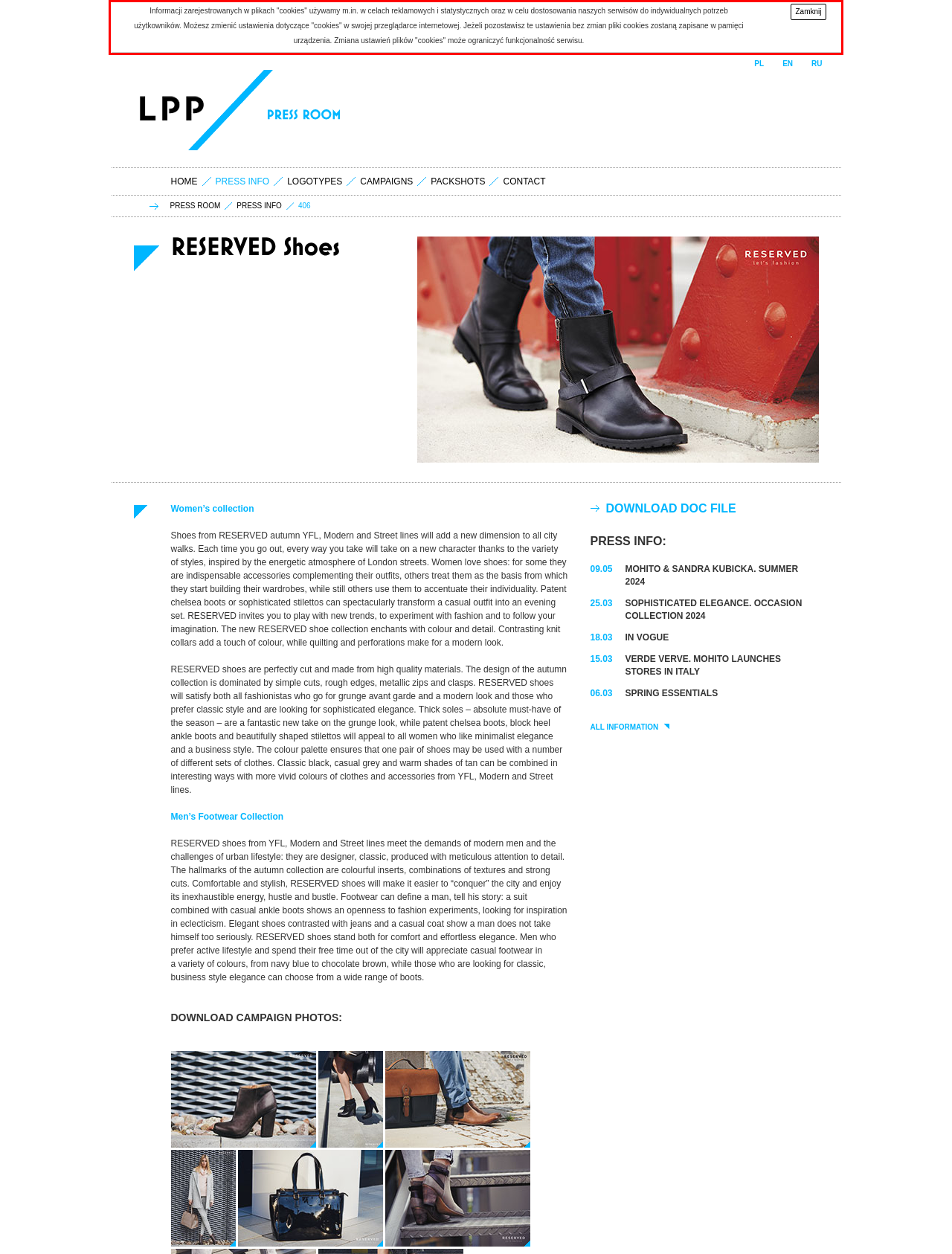Examine the webpage screenshot and use OCR to recognize and output the text within the red bounding box.

Informacji zarejestrowanych w plikach "cookies" używamy m.in. w celach reklamowych i statystycznych oraz w celu dostosowania naszych serwisów do indywidualnych potrzeb użytkowników. Możesz zmienić ustawienia dotyczące "cookies" w swojej przeglądarce internetowej. Jeżeli pozostawisz te ustawienia bez zmian pliki cookies zostaną zapisane w pamięci urządzenia. Zmiana ustawień plików "cookies" może ograniczyć funkcjonalność serwisu. Zamknij